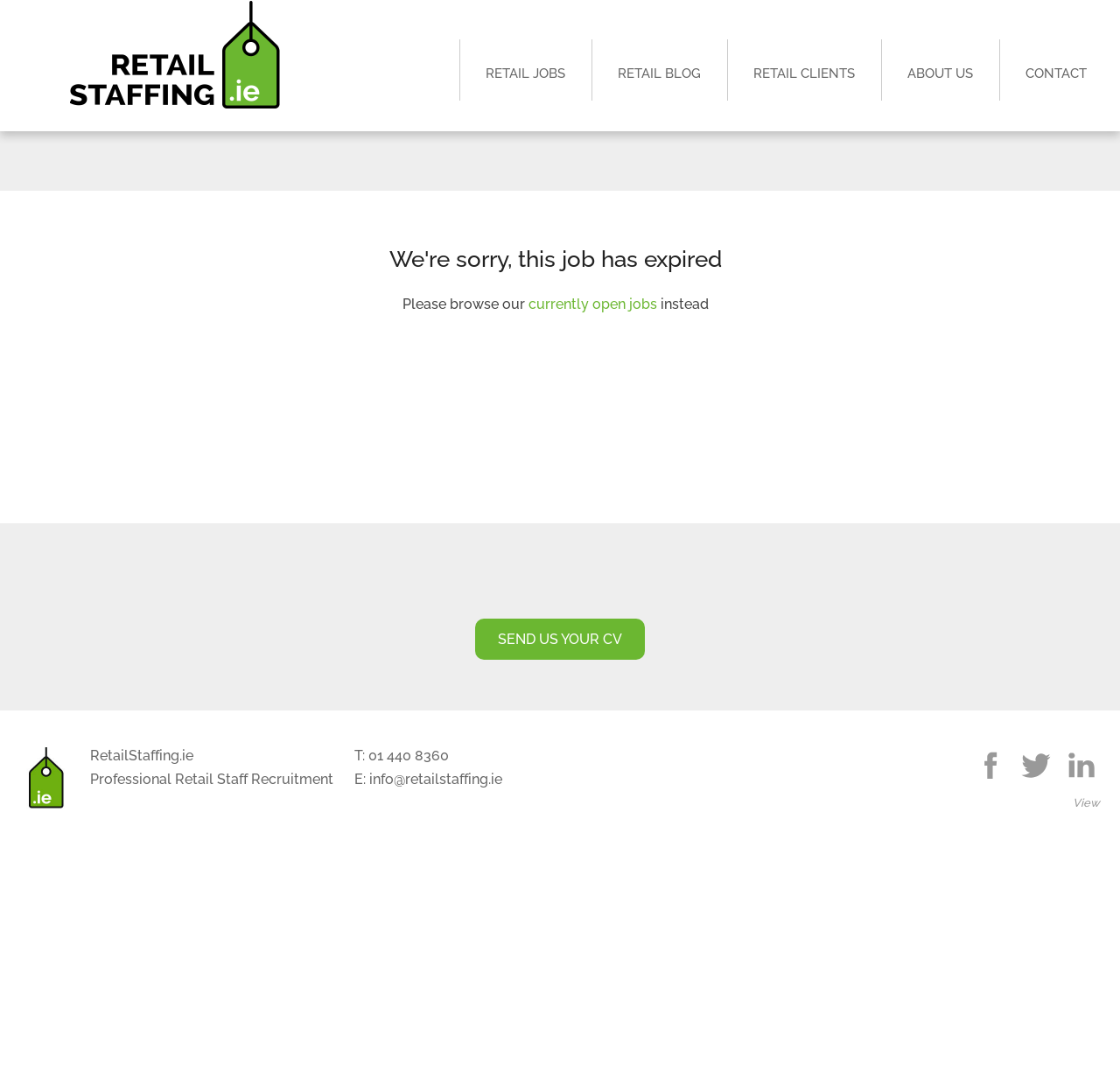Determine the bounding box coordinates of the element's region needed to click to follow the instruction: "View Our Facebook Page". Provide these coordinates as four float numbers between 0 and 1, formatted as [left, top, right, bottom].

[0.866, 0.696, 0.903, 0.724]